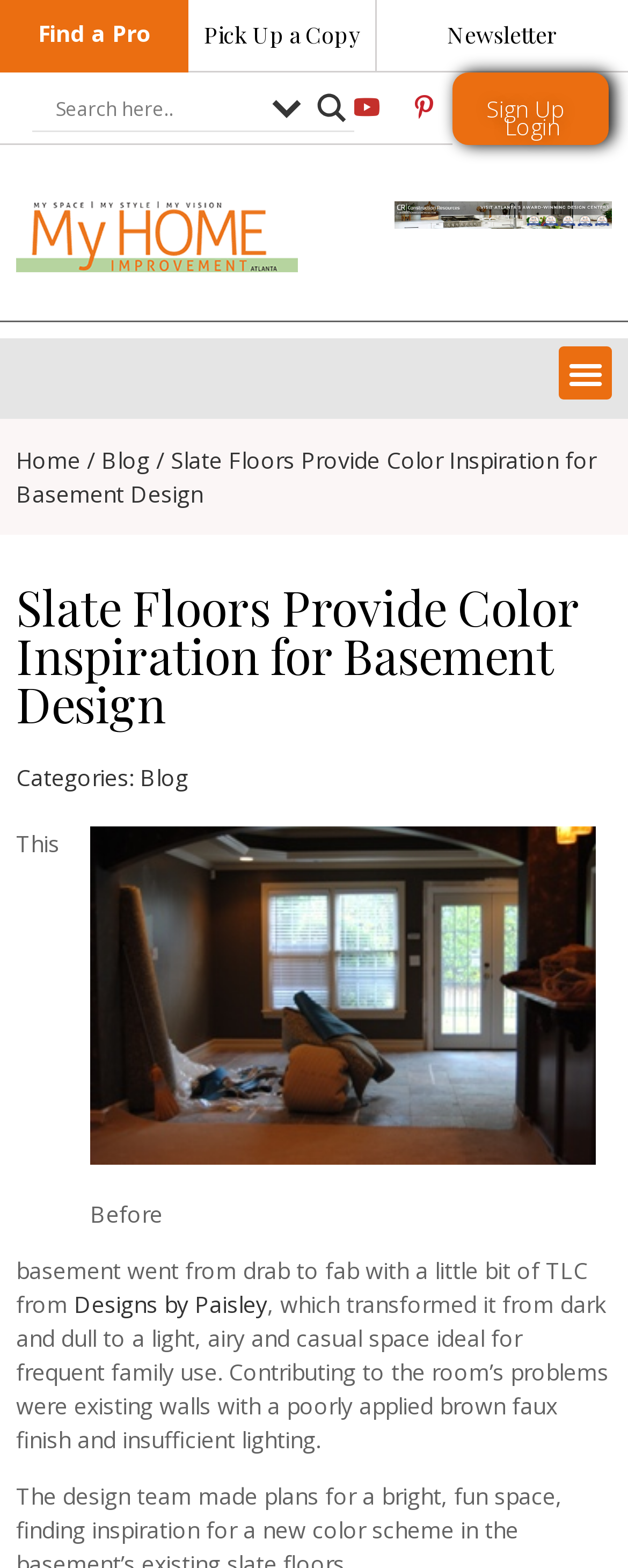Find and specify the bounding box coordinates that correspond to the clickable region for the instruction: "Find a professional".

[0.06, 0.011, 0.24, 0.031]